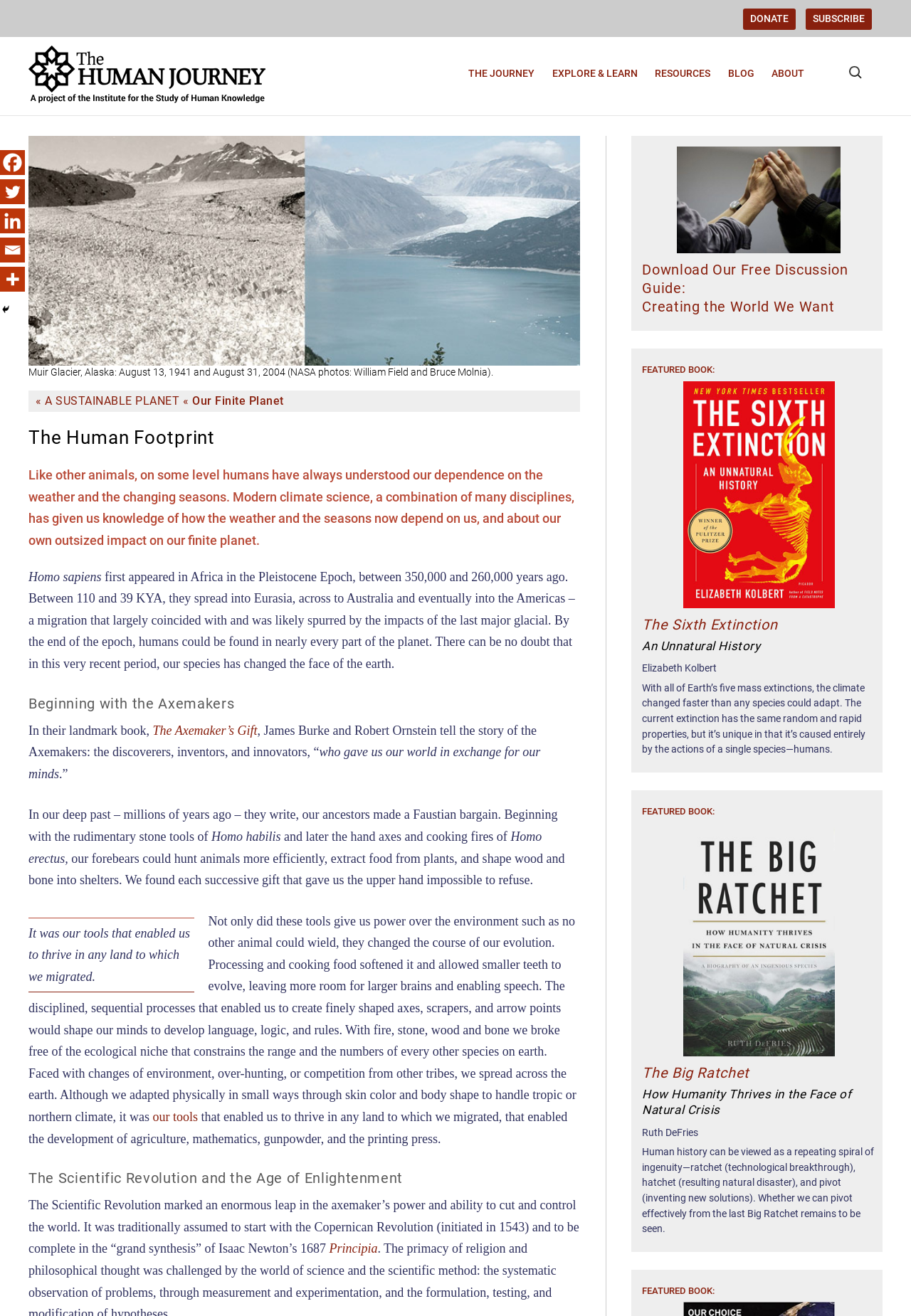Answer the question in a single word or phrase:
What is the purpose of the 'Search for:' box?

To search the website